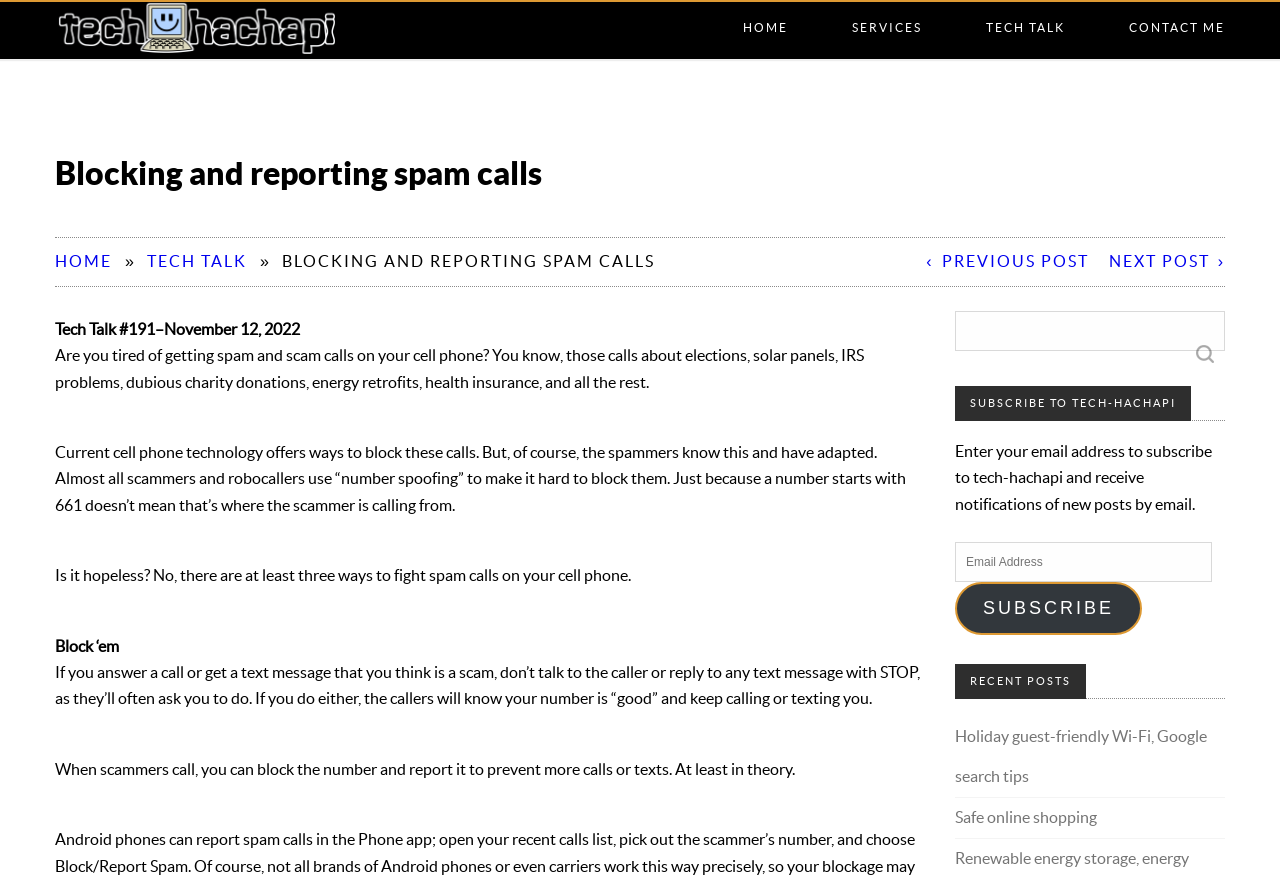Please find and generate the text of the main heading on the webpage.

Blocking and reporting spam calls